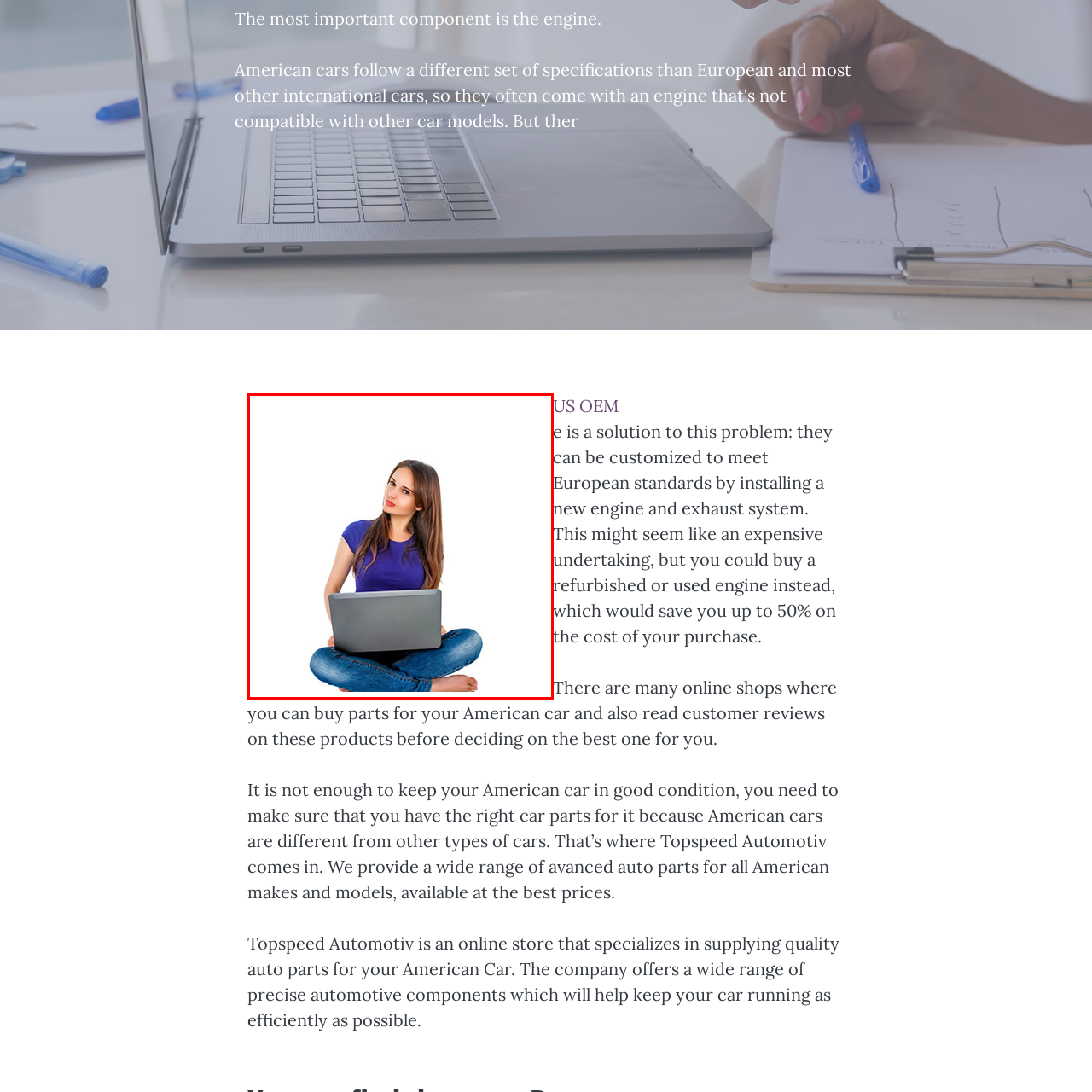Inspect the area within the red bounding box and elaborate on the following question with a detailed answer using the image as your reference: What is the background of the image?

The backdrop of the image is plain and free from any distractions, which draws attention to the woman's engaged expression and her activity, creating a sense of focus and modern convenience.